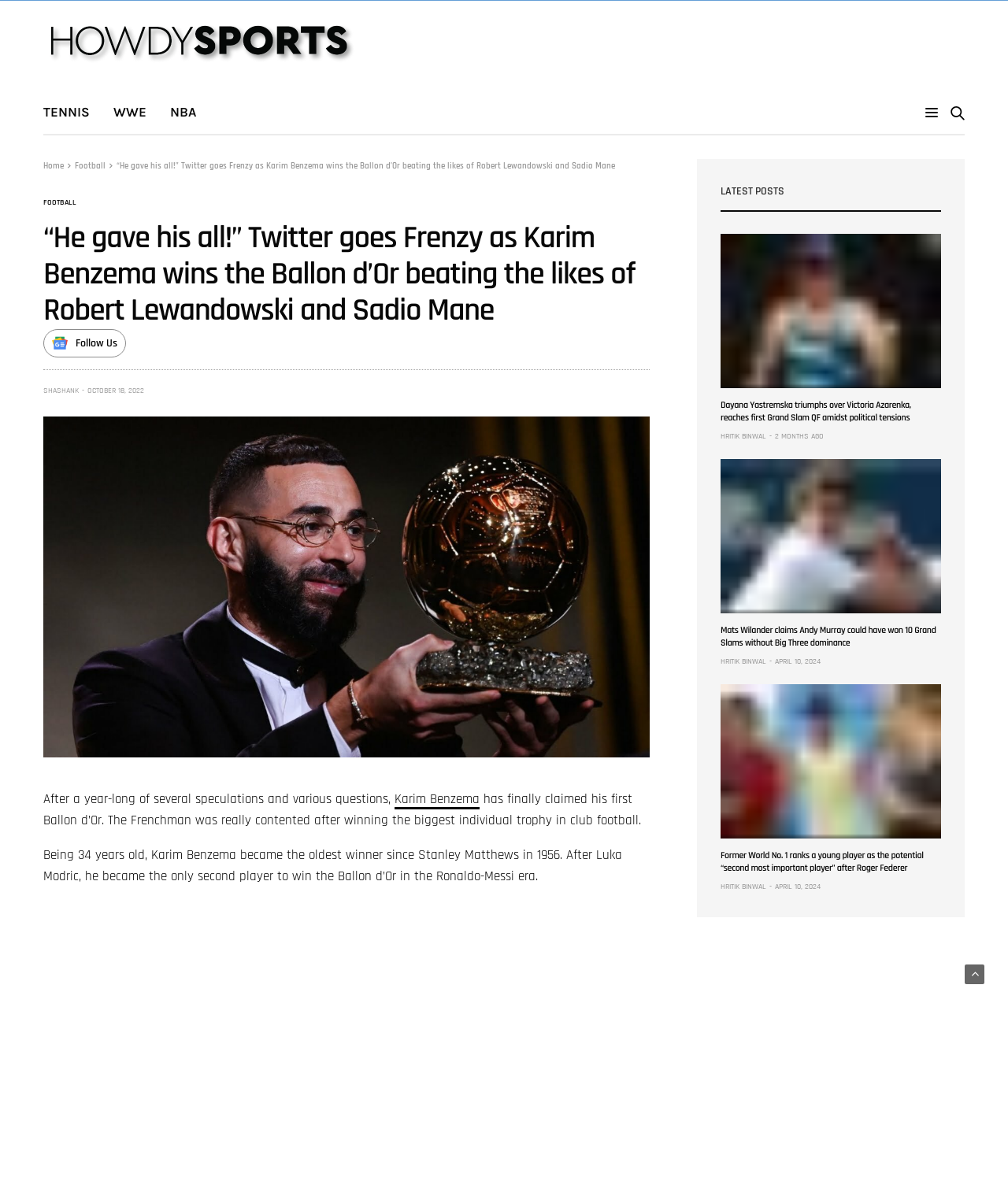Could you locate the bounding box coordinates for the section that should be clicked to accomplish this task: "Click on the HowdySports link".

[0.043, 0.0, 0.355, 0.077]